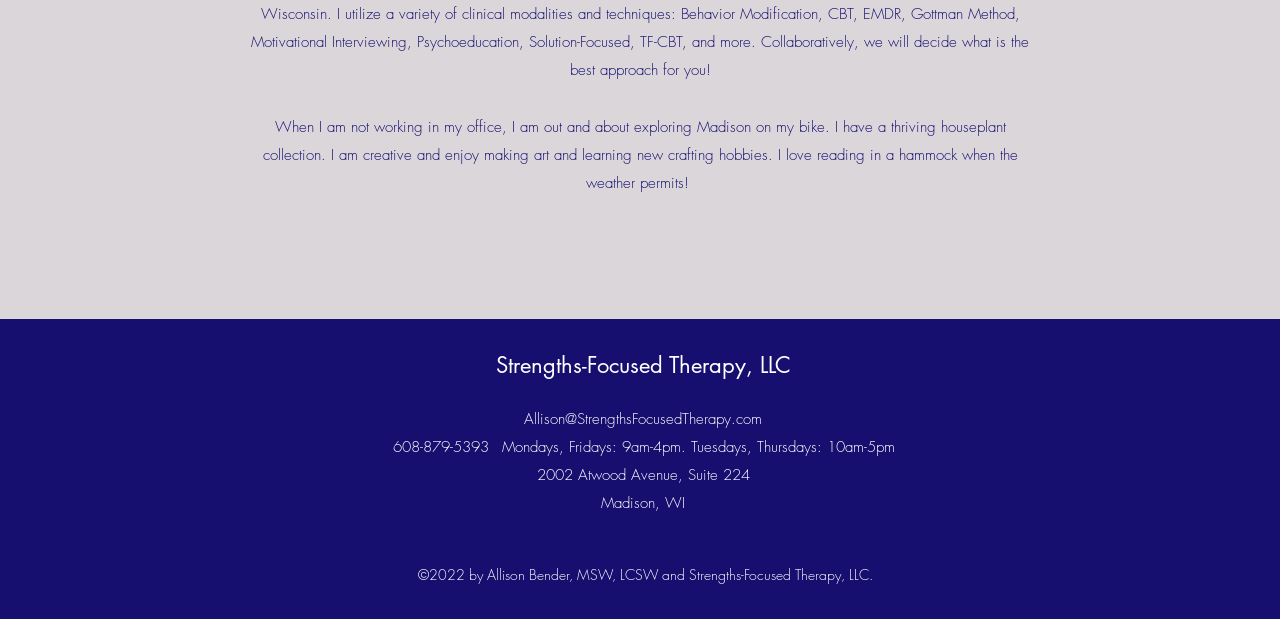What are the therapist's office hours?
Based on the screenshot, answer the question with a single word or phrase.

Mondays, Fridays: 9am-4pm. Tuesdays, Thursdays: 10am-5pm